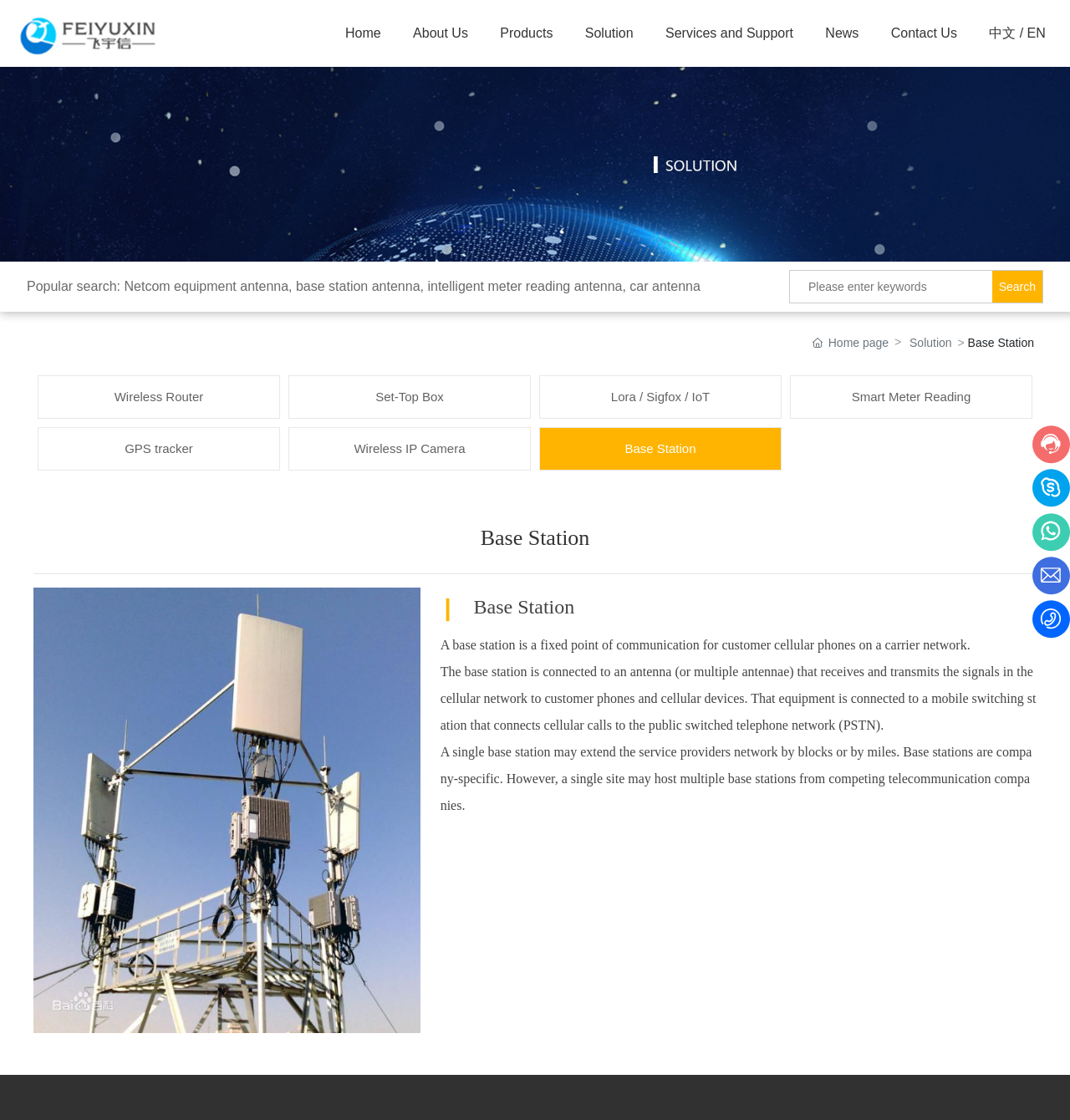Based on the visual content of the image, answer the question thoroughly: What is the company name of the antenna manufacturer?

The company name can be found in the top-left corner of the webpage, where it is written as 'Shenzhen Feiyuxin Electronics Co., Ltd' next to the company logo.